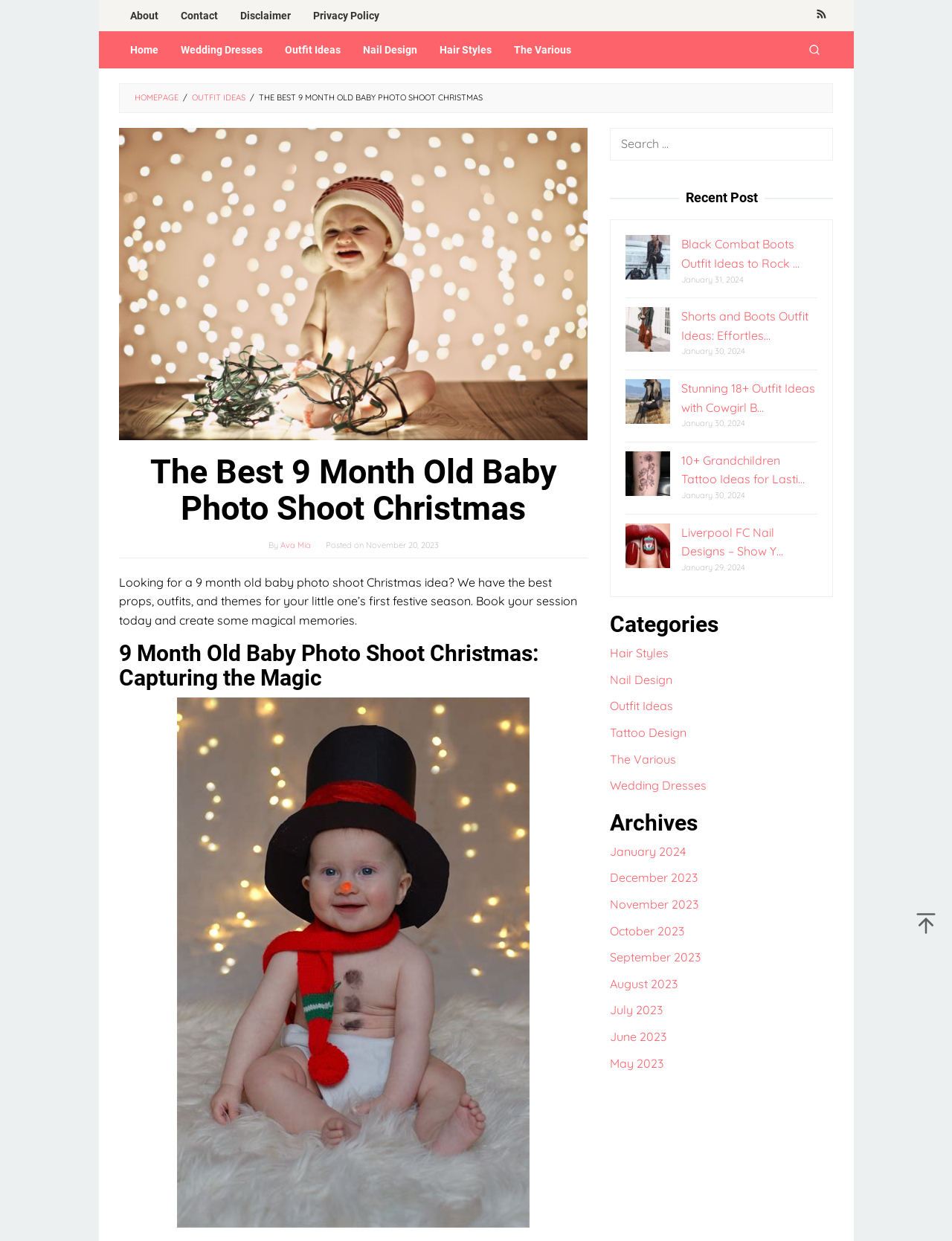Please find the bounding box coordinates of the element's region to be clicked to carry out this instruction: "Book a session for 9 month old baby photo shoot Christmas".

[0.125, 0.463, 0.606, 0.506]